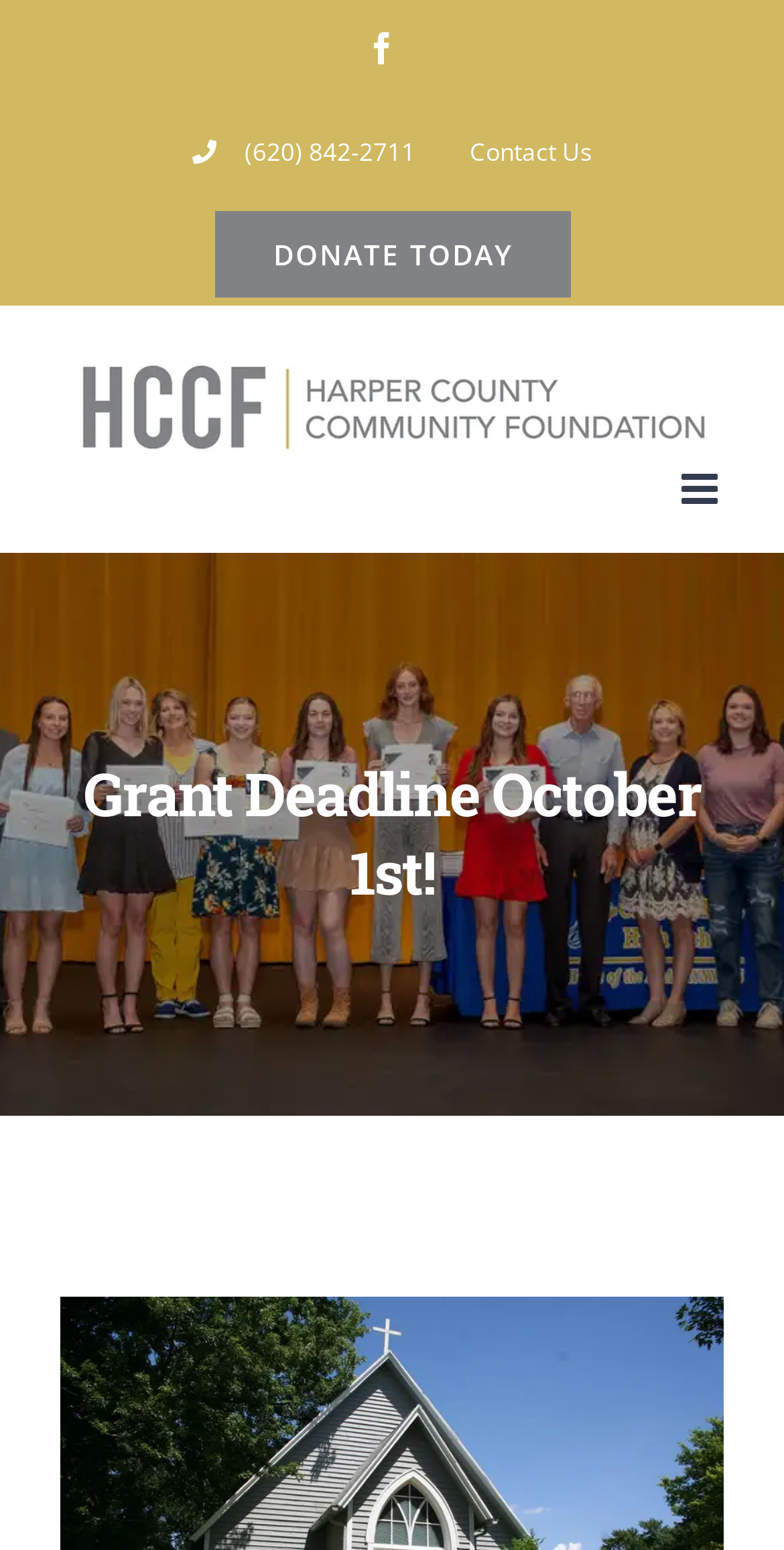Determine the bounding box coordinates (top-left x, top-left y, bottom-right x, bottom-right y) of the UI element described in the following text: title="old_runnymede_church"

[0.077, 0.844, 0.923, 0.87]